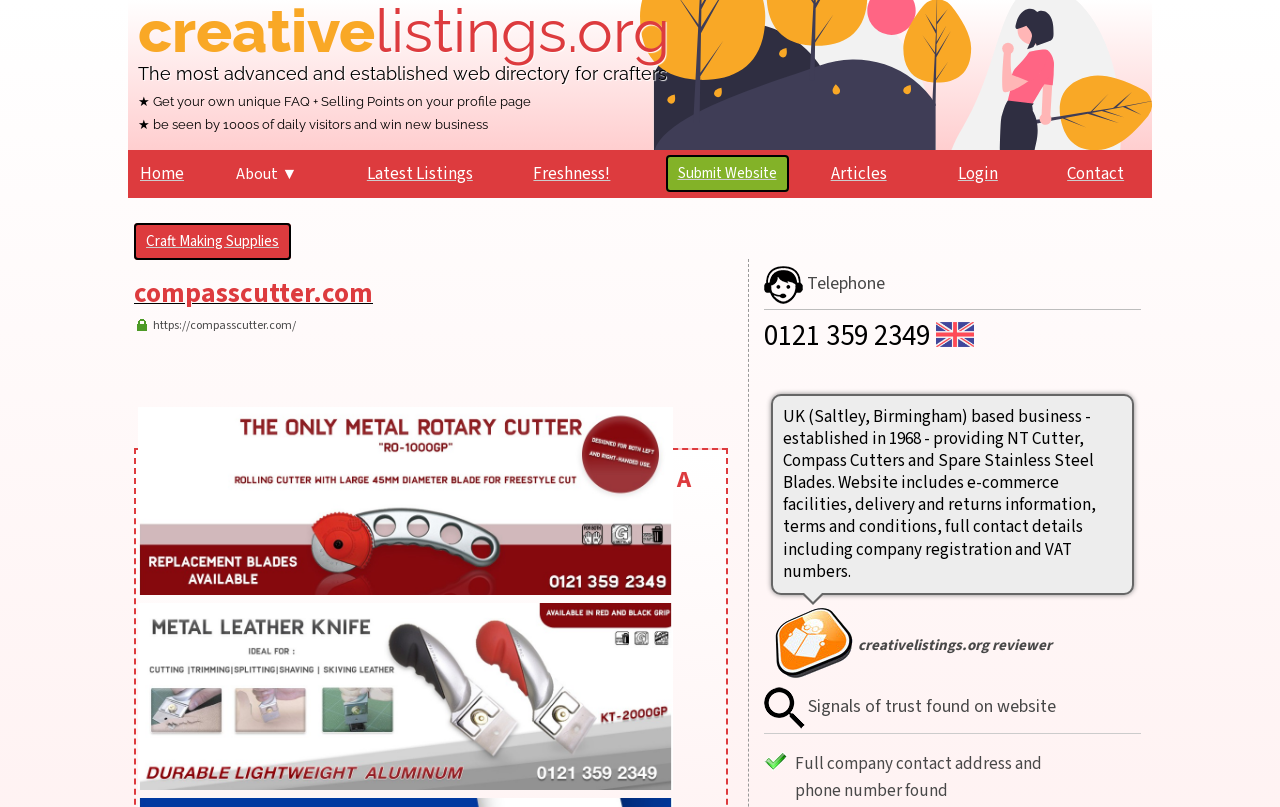Identify the bounding box coordinates of the region that needs to be clicked to carry out this instruction: "Click on the 'Categories' heading". Provide these coordinates as four float numbers ranging from 0 to 1, i.e., [left, top, right, bottom].

None